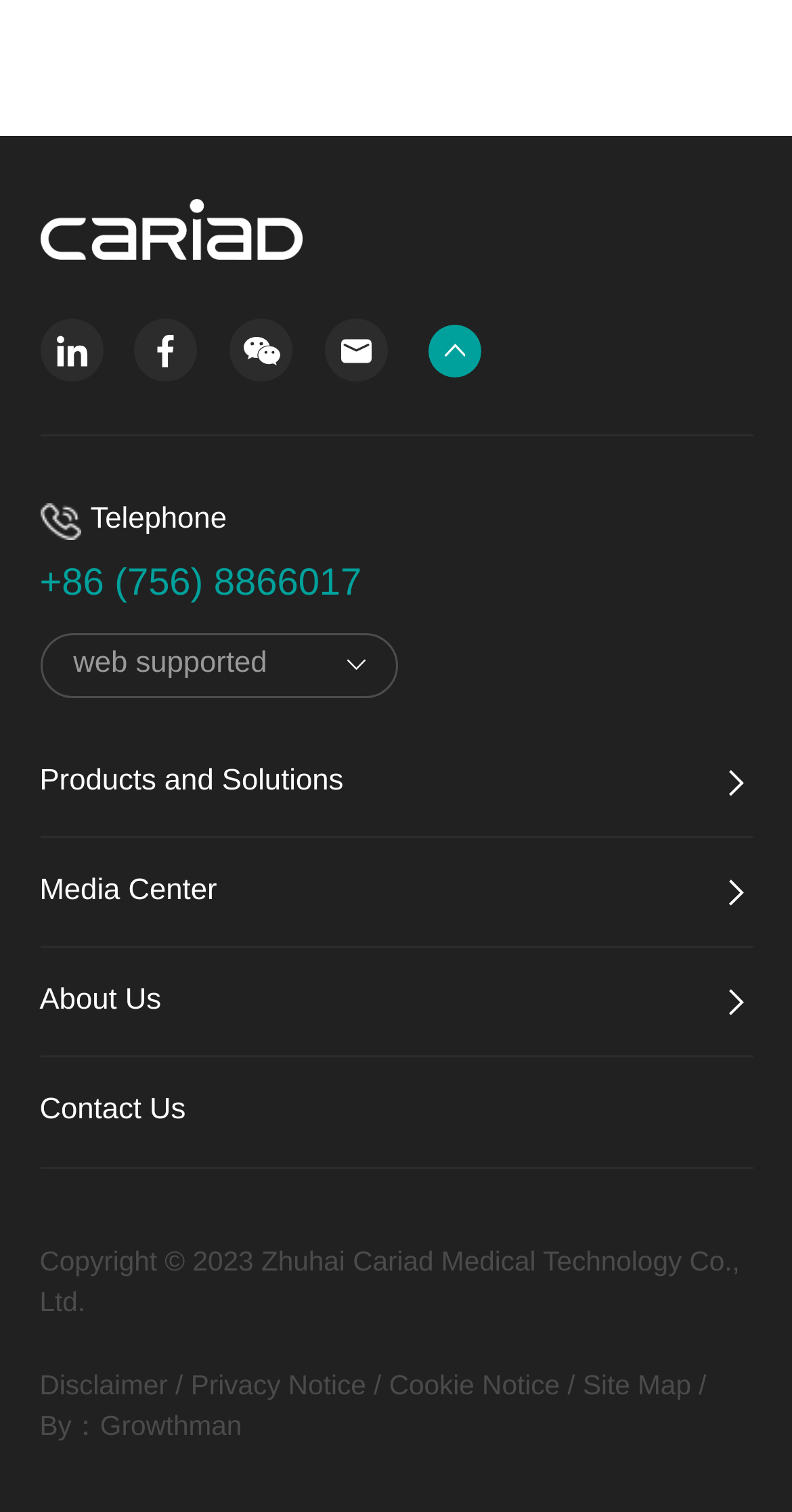Please provide a one-word or short phrase answer to the question:
What is the phone number of the company?

+86 (756) 8866017